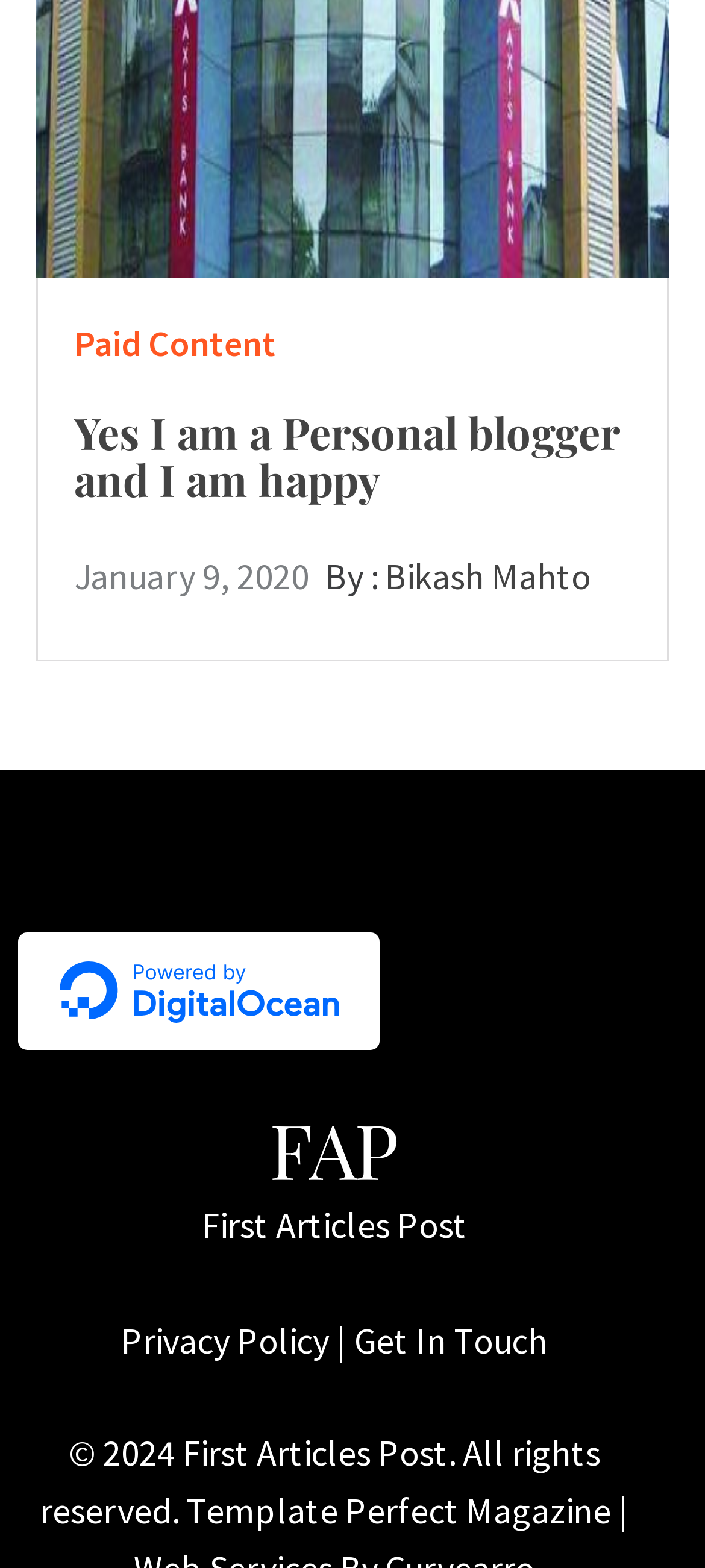Determine the bounding box coordinates for the area you should click to complete the following instruction: "Get in touch with the blogger".

[0.503, 0.84, 0.777, 0.869]